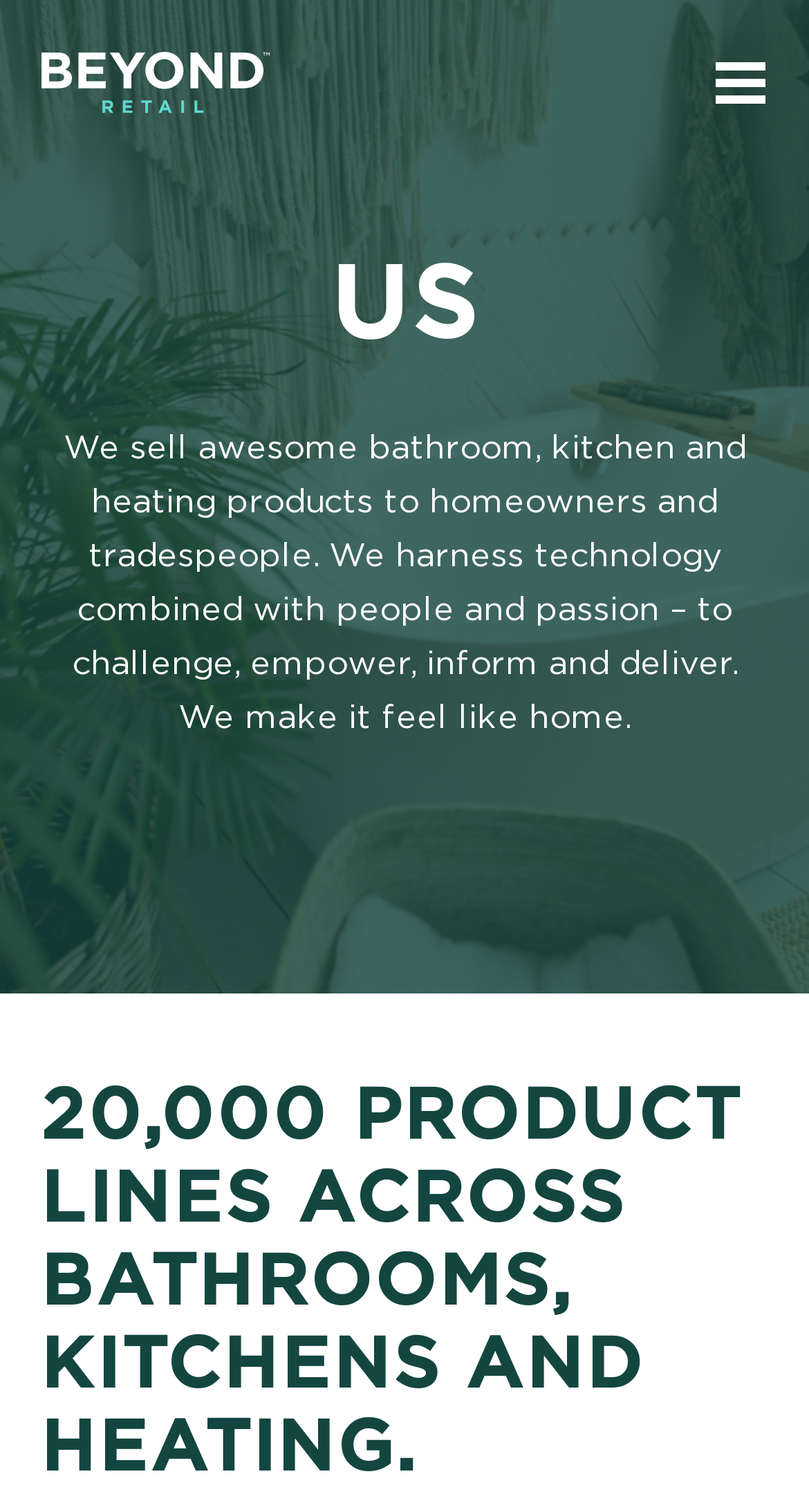What is the purpose of the website?
Based on the image, provide a one-word or brief-phrase response.

To challenge, empower, inform, and deliver